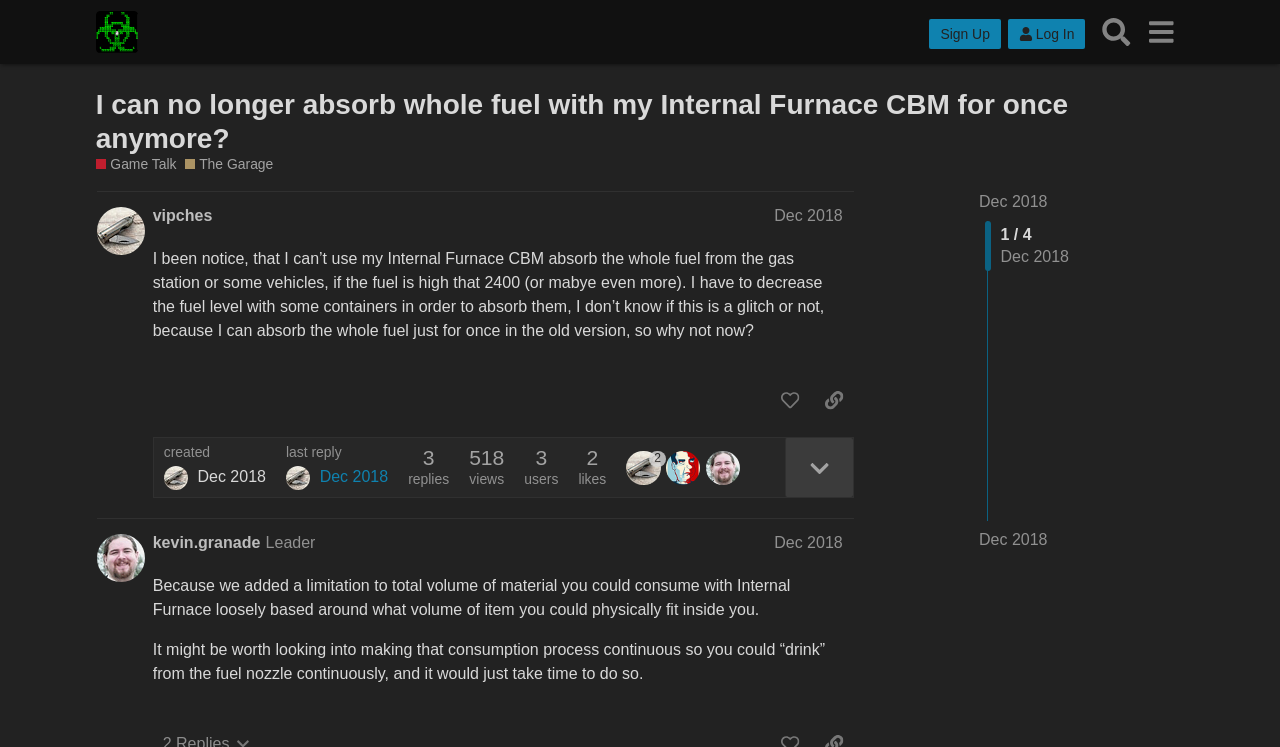Explain the features and main sections of the webpage comprehensively.

This webpage appears to be a forum discussion page from the game Cataclysm: Dark Days Ahead. At the top of the page, there is a header section with links to the game's title, a sign-up button, a log-in button, and a search button. Below the header, there is a heading that reads "I can no longer absorb whole fuel with my Internal Furnace CBM for once anymore?" which is also a link.

The main content of the page is a discussion thread with two posts. The first post, made by "vipches" on December 12, 2018, describes an issue with the Internal Furnace CBM not being able to absorb whole fuel from gas stations or vehicles if the fuel level is high. The post has several buttons, including "like this post", "copy a link to this post to clipboard", and a reply button.

Below the first post, there are several statistics, including the number of replies, views, users, and likes. There are also links to the next page of the discussion thread.

The second post, made by "kevin.granade" on December 12, 2018, is a response to the first post. It explains that the limitation on fuel absorption is due to a new feature added to the game and suggests making the consumption process continuous.

Throughout the page, there are several images, including icons for the game's title, buttons, and user avatars. The layout of the page is organized, with clear headings and concise text.